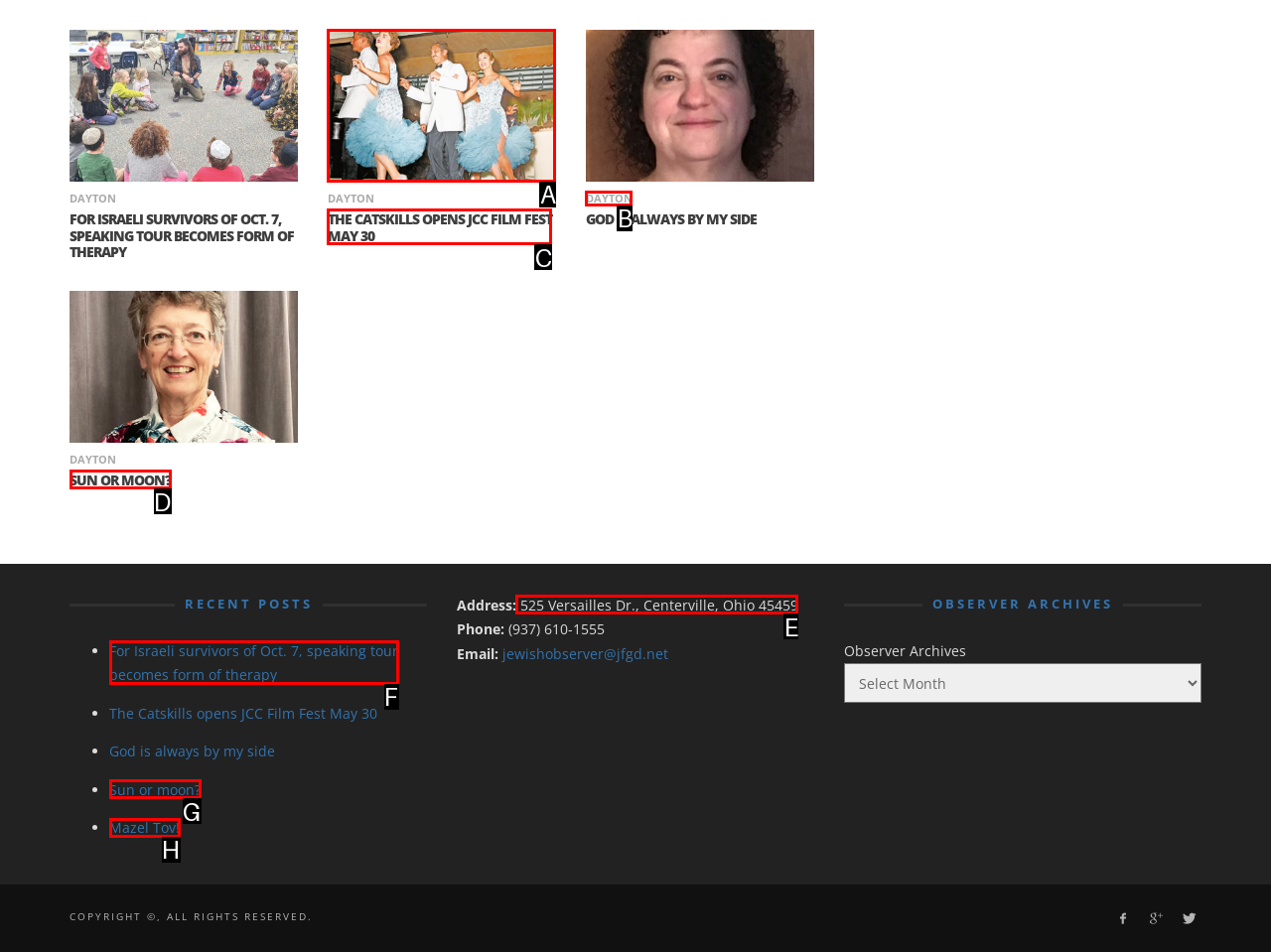Identify the correct choice to execute this task: View the address of the Jewish Observer
Respond with the letter corresponding to the right option from the available choices.

E